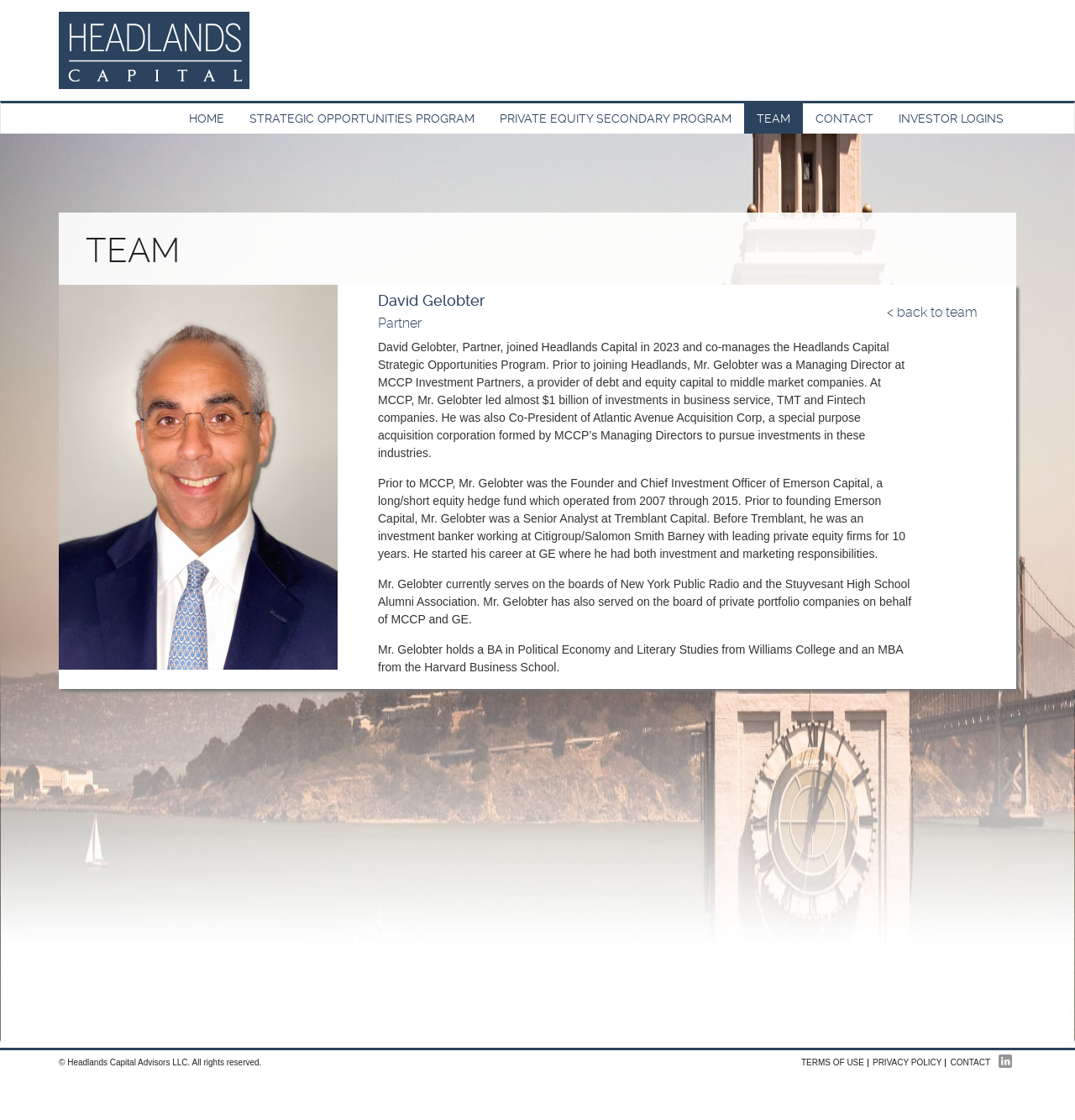For the given element description INVESTOR LOGINS, determine the bounding box coordinates of the UI element. The coordinates should follow the format (top-left x, top-left y, bottom-right x, bottom-right y) and be within the range of 0 to 1.

[0.824, 0.092, 0.945, 0.119]